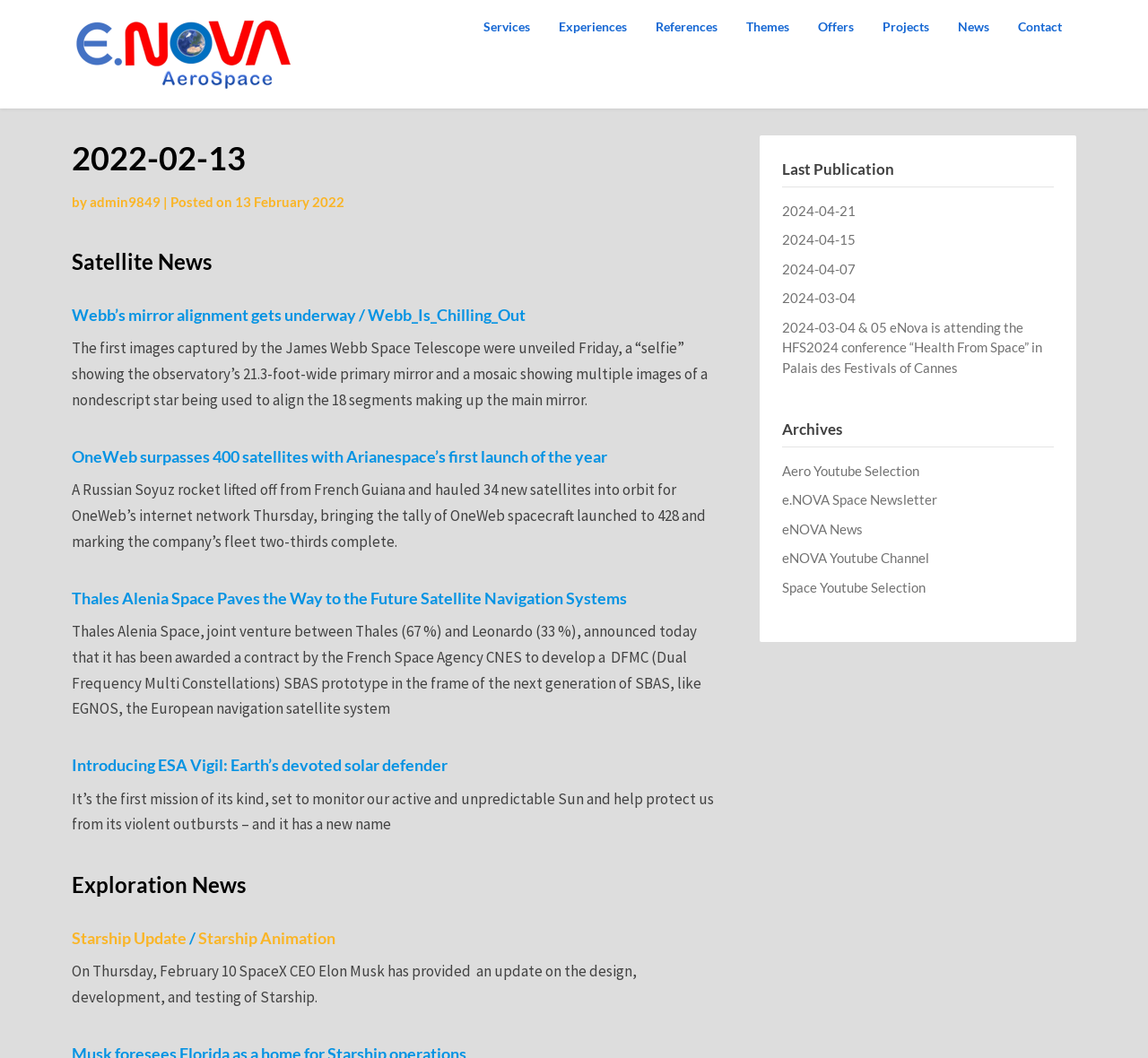Can you find the bounding box coordinates of the area I should click to execute the following instruction: "Visit the 'e.Nova Aerospace' homepage"?

[0.062, 0.0, 0.258, 0.103]